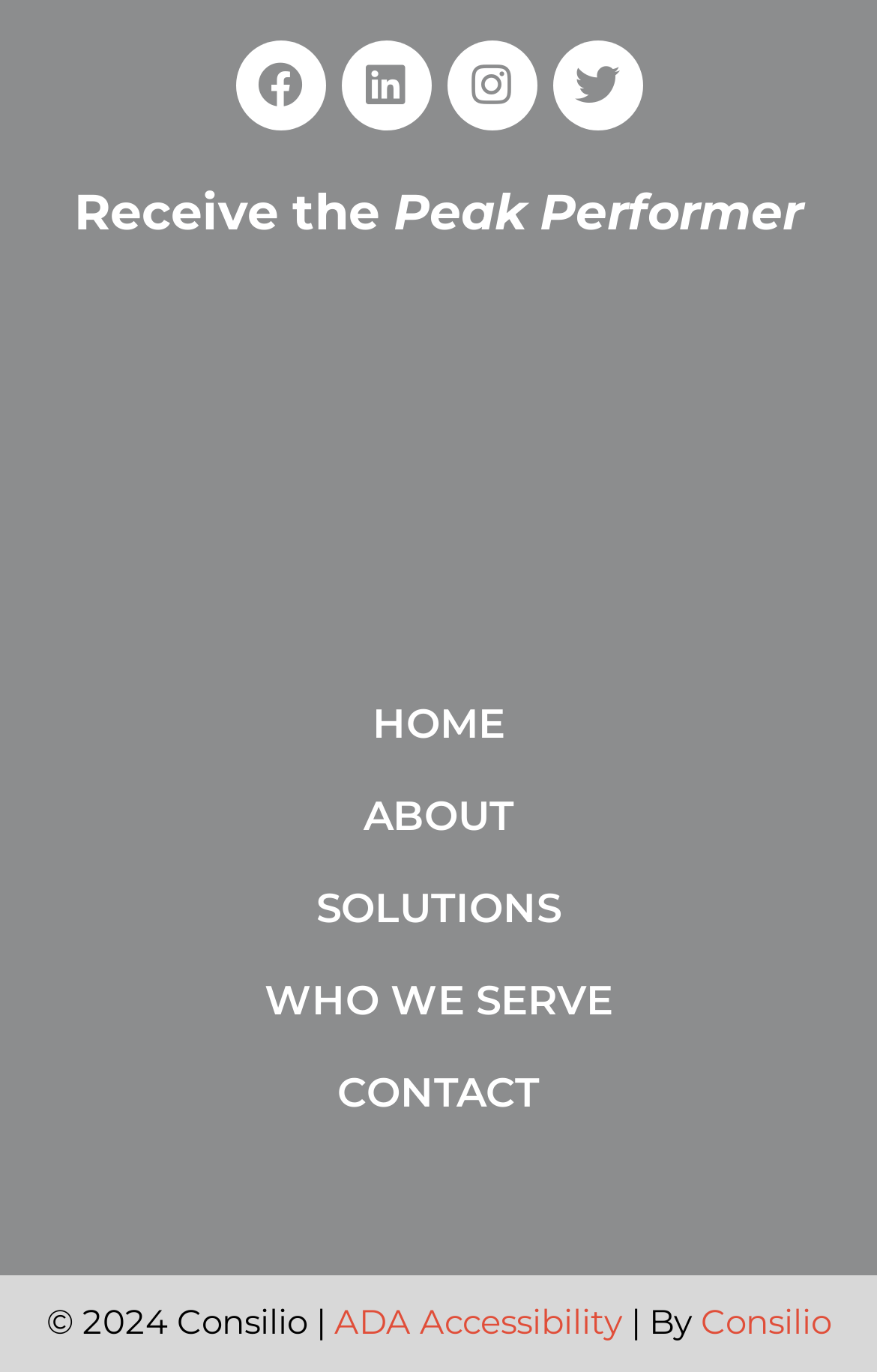How many social media links are available?
Using the image as a reference, deliver a detailed and thorough answer to the question.

I counted the number of social media links at the top of the webpage, which are Facebook, Linkedin, Instagram, and Twitter, and found that there are 4 social media links available.